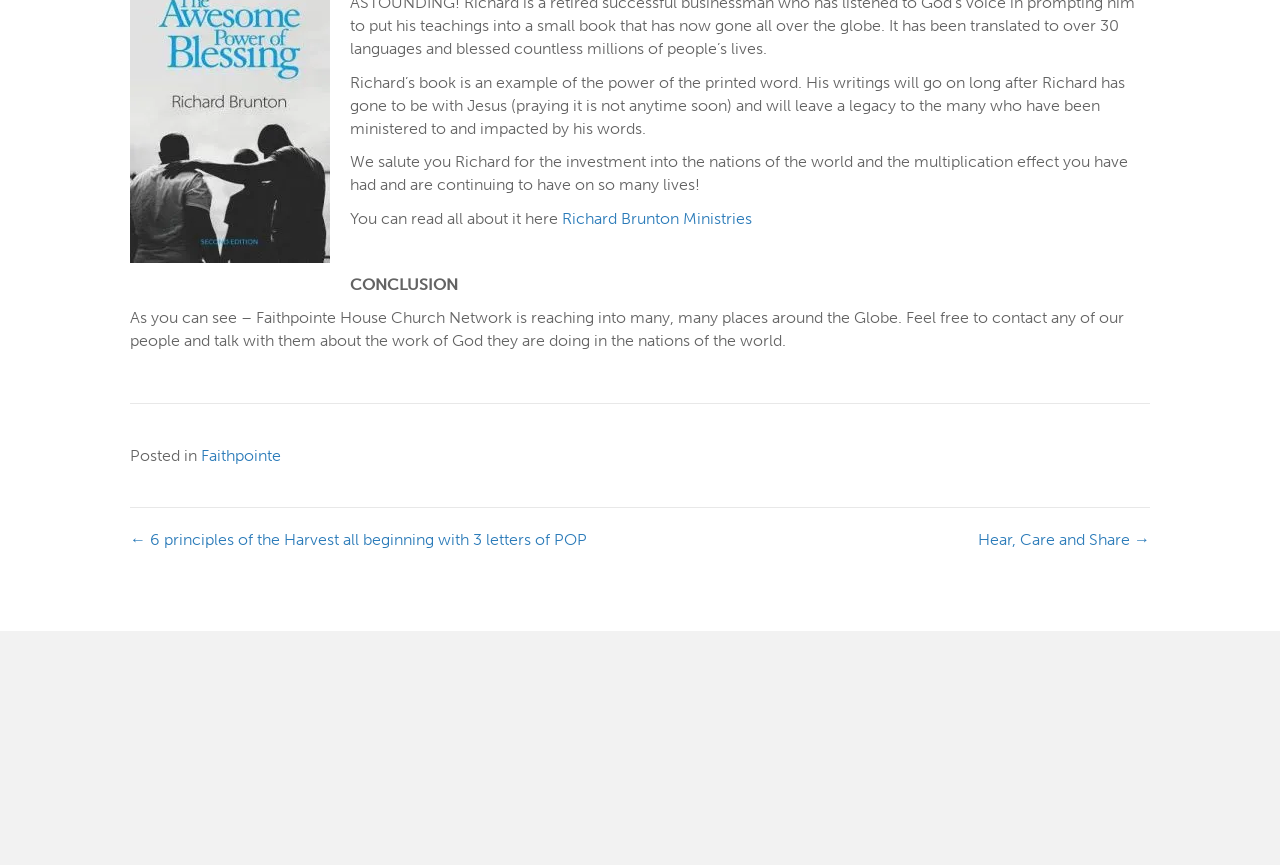Determine the bounding box coordinates for the UI element with the following description: "Faithpointe". The coordinates should be four float numbers between 0 and 1, represented as [left, top, right, bottom].

[0.157, 0.515, 0.22, 0.537]